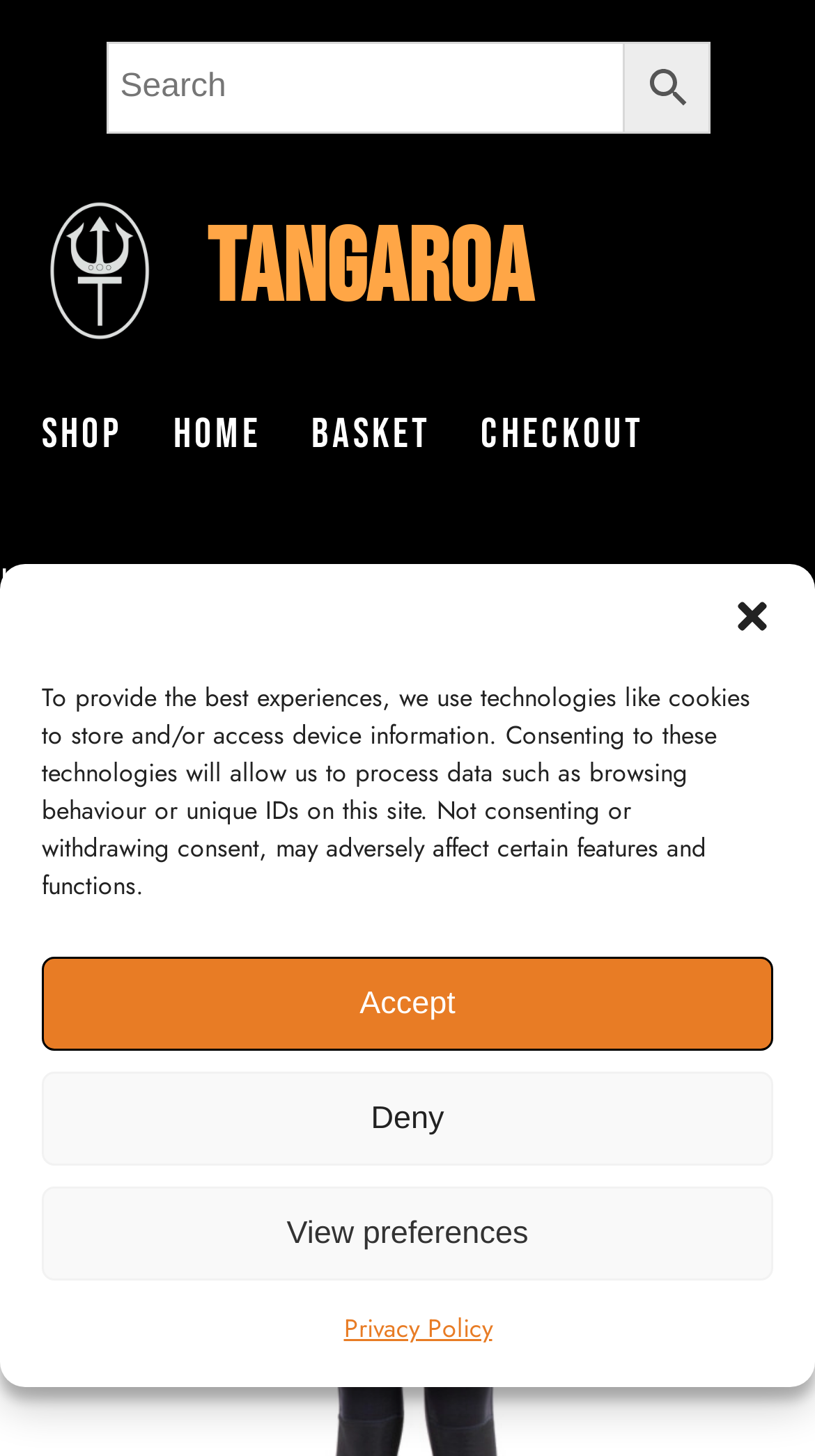Describe all significant elements and features of the webpage.

This webpage is about the Two Bare Feet Thunderclap 2.5mm Junior Wetsuit in Blue and Black, sold by Tangaroa. At the top, there is a dialog box for managing cookie consent, which can be closed by a button at the top right corner. Inside the dialog box, there is a description of how the website uses technologies like cookies, along with buttons to accept, deny, or view preferences. A link to the Privacy Policy is also provided.

Below the dialog box, there is a search bar with a searchbox and a magnifying glass icon on the right. On the top left, there is a link to Tangaroa, accompanied by a small image of the brand's logo. 

The main content of the webpage is headed by a large heading that reads "Tangaroa", which is also a link. Below the heading, there is a navigation menu with links to "Shop", "Home", "Basket", and "Checkout". 

On the top right, there is a breadcrumb navigation menu that shows the path from "Home" to "Junior Wetsuits" to the current page, which is the product page of the Two Bare Feet Thunderclap 2.5mm Junior Wetsuit. 

At the bottom right, there is a link with a magnifying glass icon, which may be used for searching or filtering products.